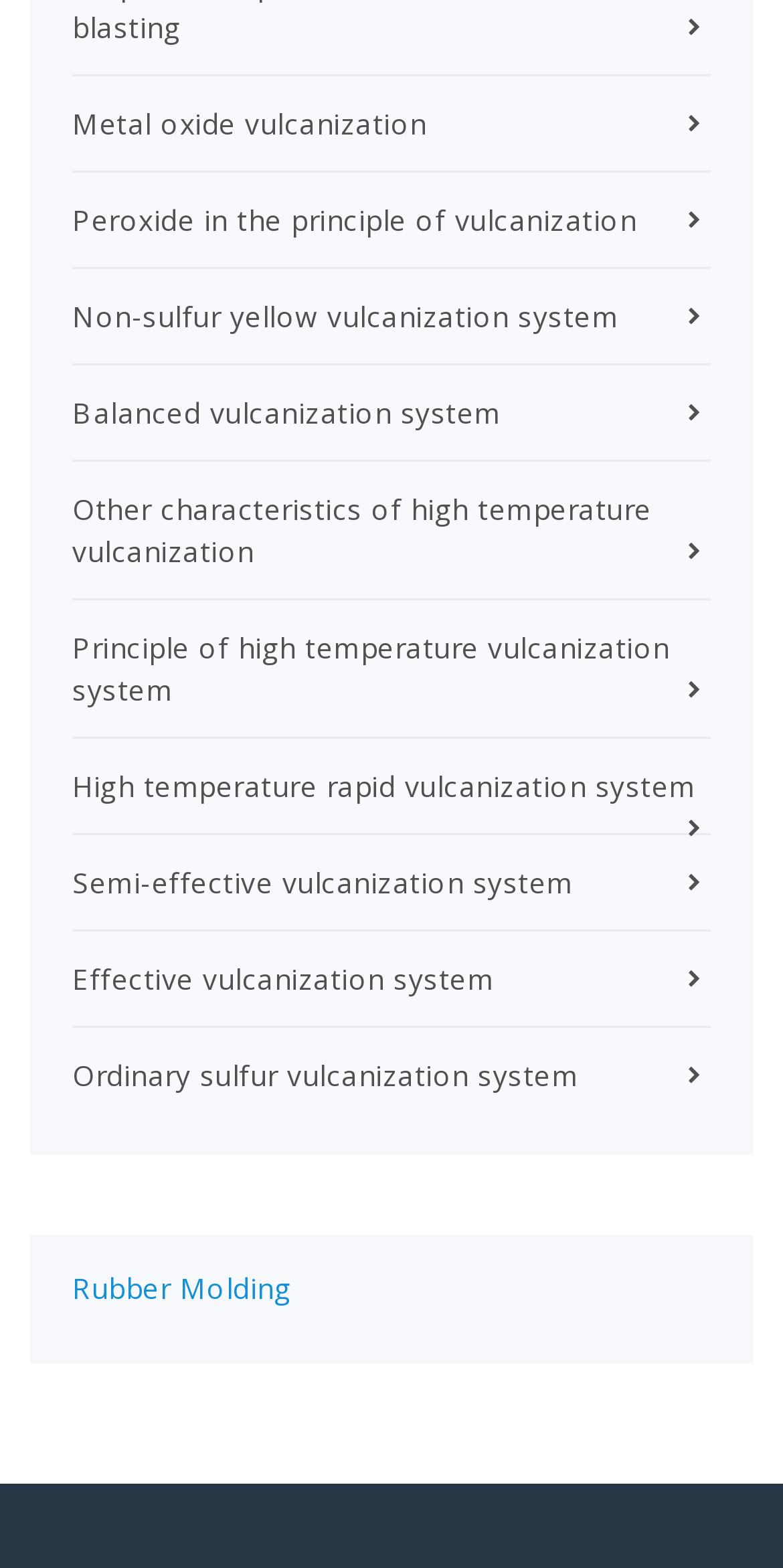How many types of vulcanization systems are mentioned?
Could you give a comprehensive explanation in response to this question?

By counting the number of links provided on the webpage, I can see that there are 8 different types of vulcanization systems mentioned, including metal oxide vulcanization, peroxide in the principle of vulcanization, and others.